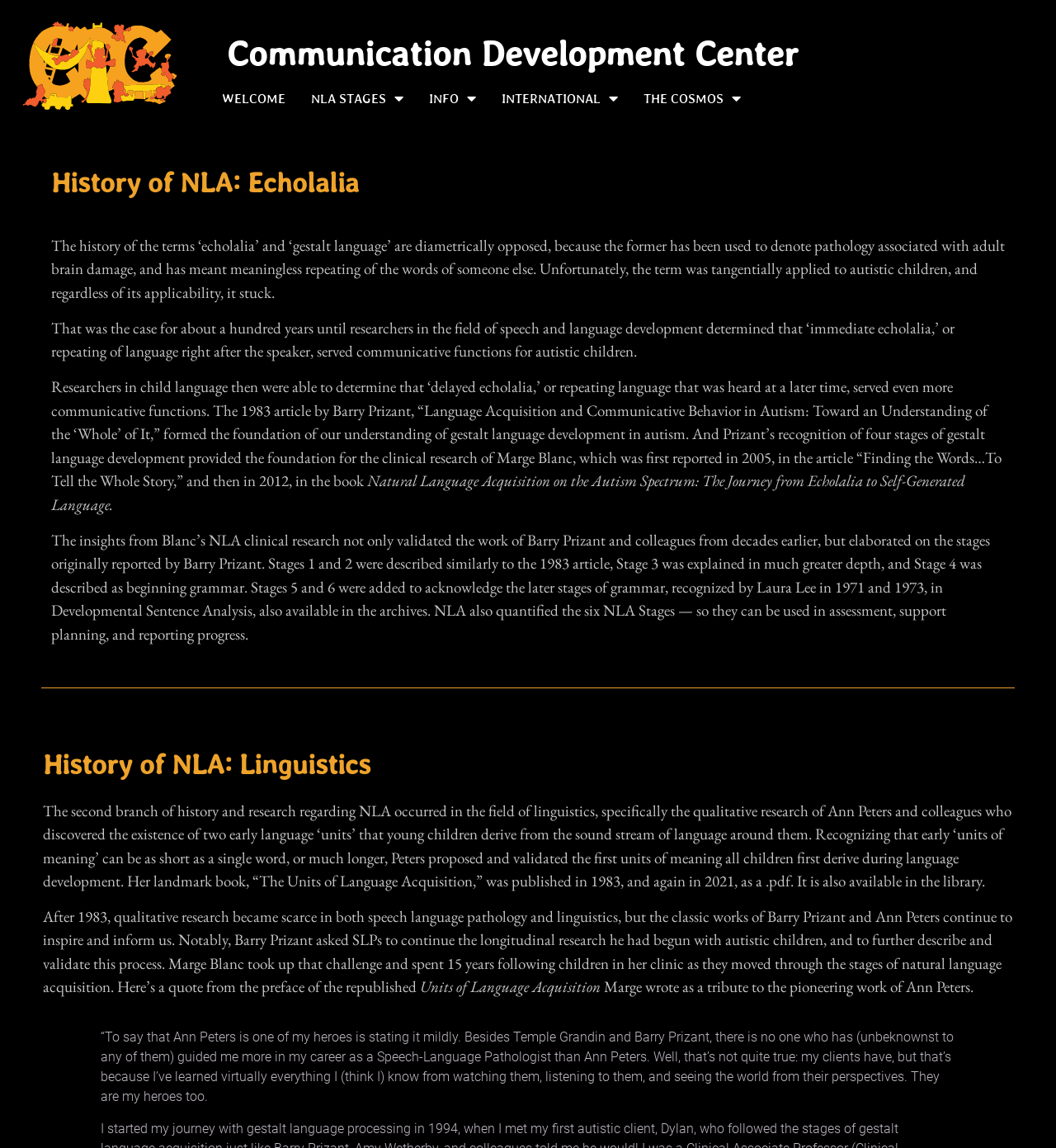What is the focus of the research by Marge Blanc?
Using the image as a reference, answer the question with a short word or phrase.

Autistic children